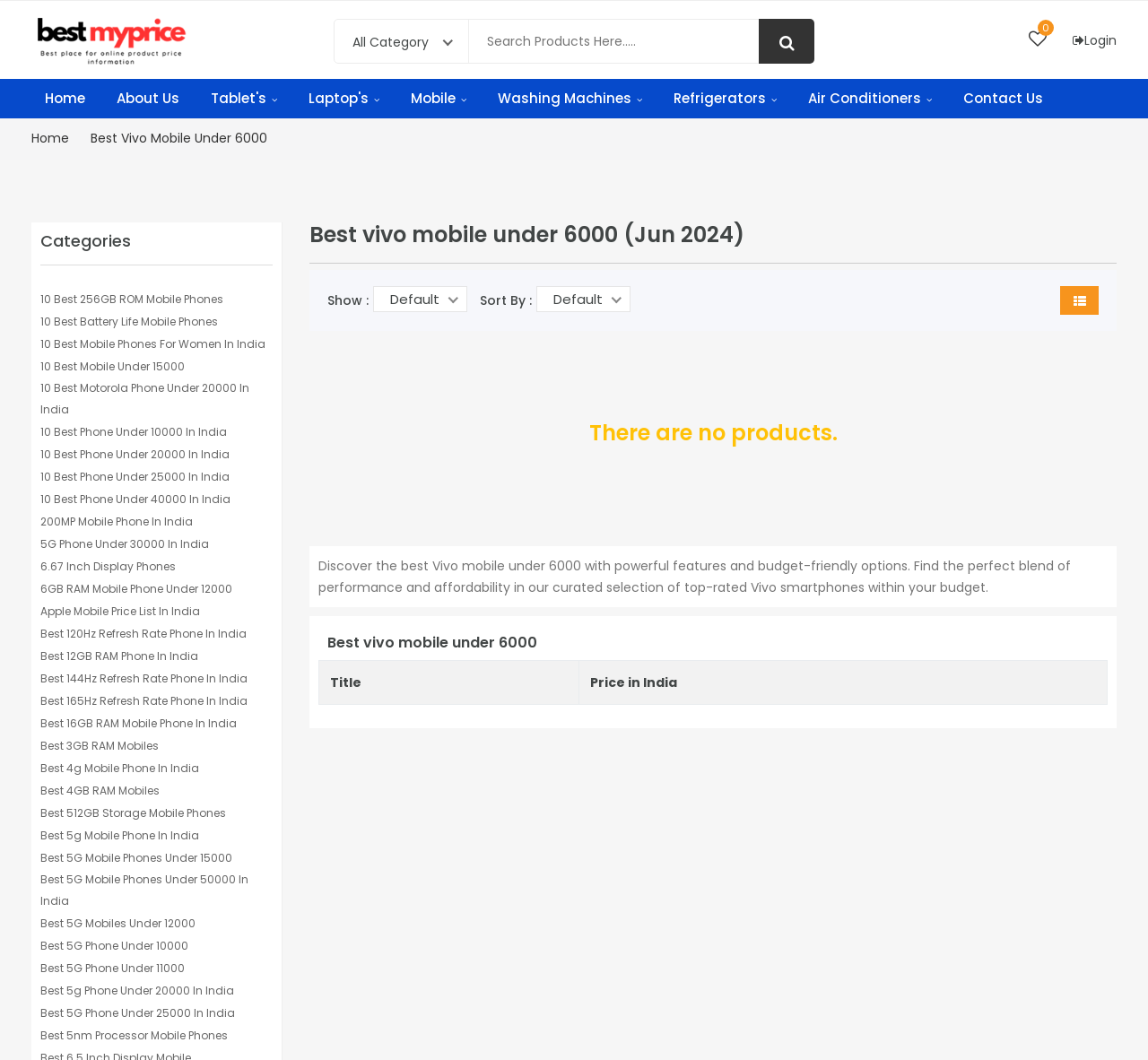Generate the text content of the main heading of the webpage.

Best vivo mobile under 6000 (Jun 2024)